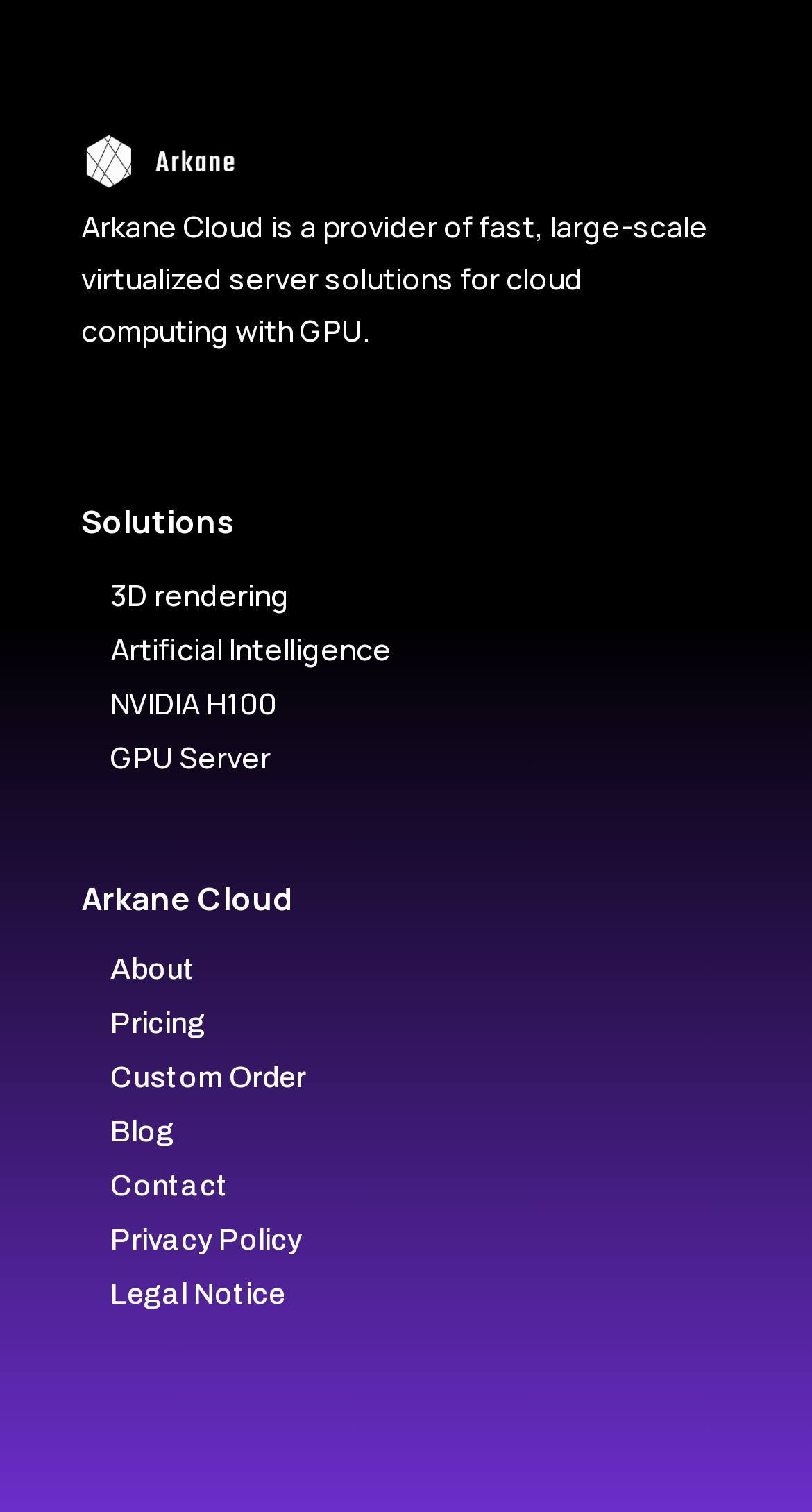Please pinpoint the bounding box coordinates for the region I should click to adhere to this instruction: "Read the blog".

[0.136, 0.739, 0.215, 0.759]